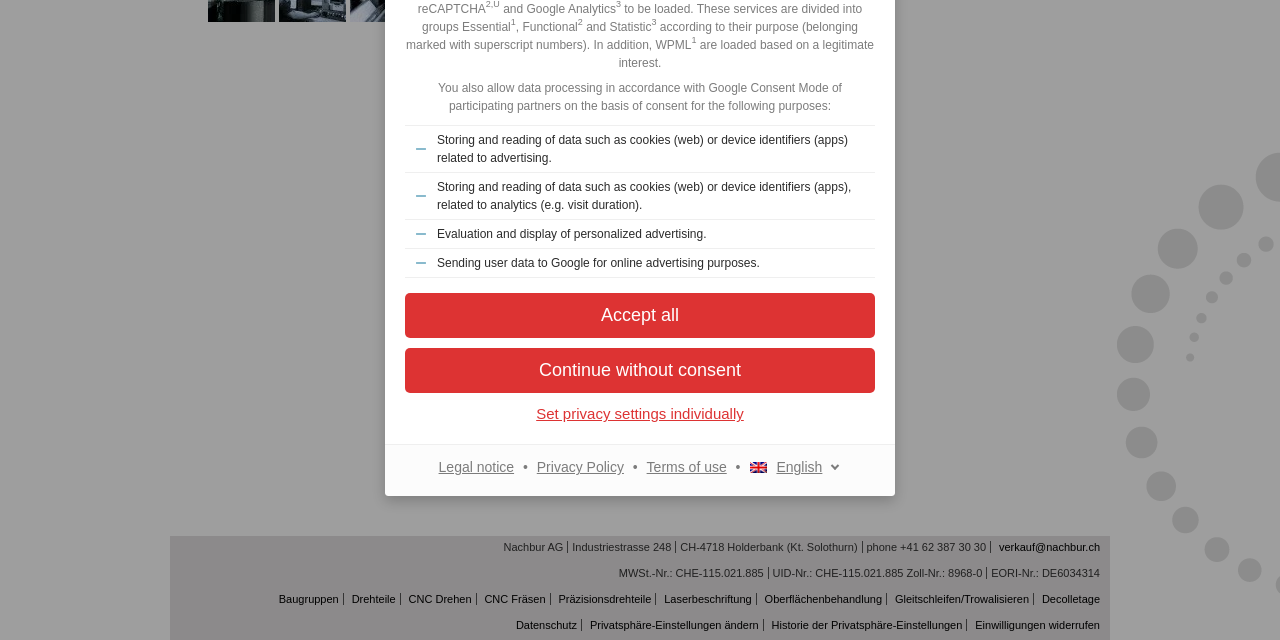Find the bounding box of the web element that fits this description: "Cookies Policy".

None